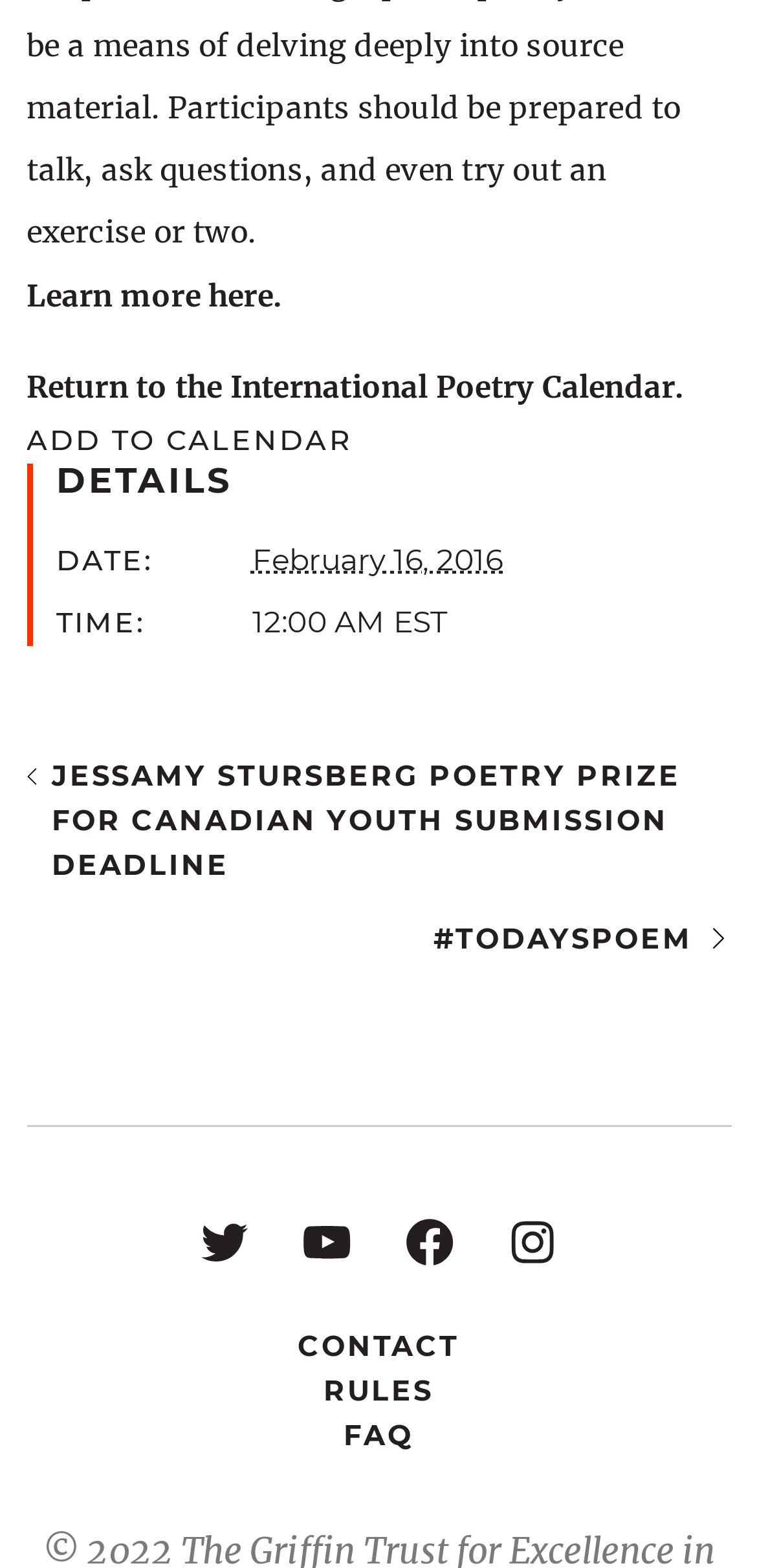Please analyze the image and give a detailed answer to the question:
What time is the event?

I found the event time by looking at the 'DETAILS' section, where it lists 'TIME:' followed by '12:00 AM EST'.